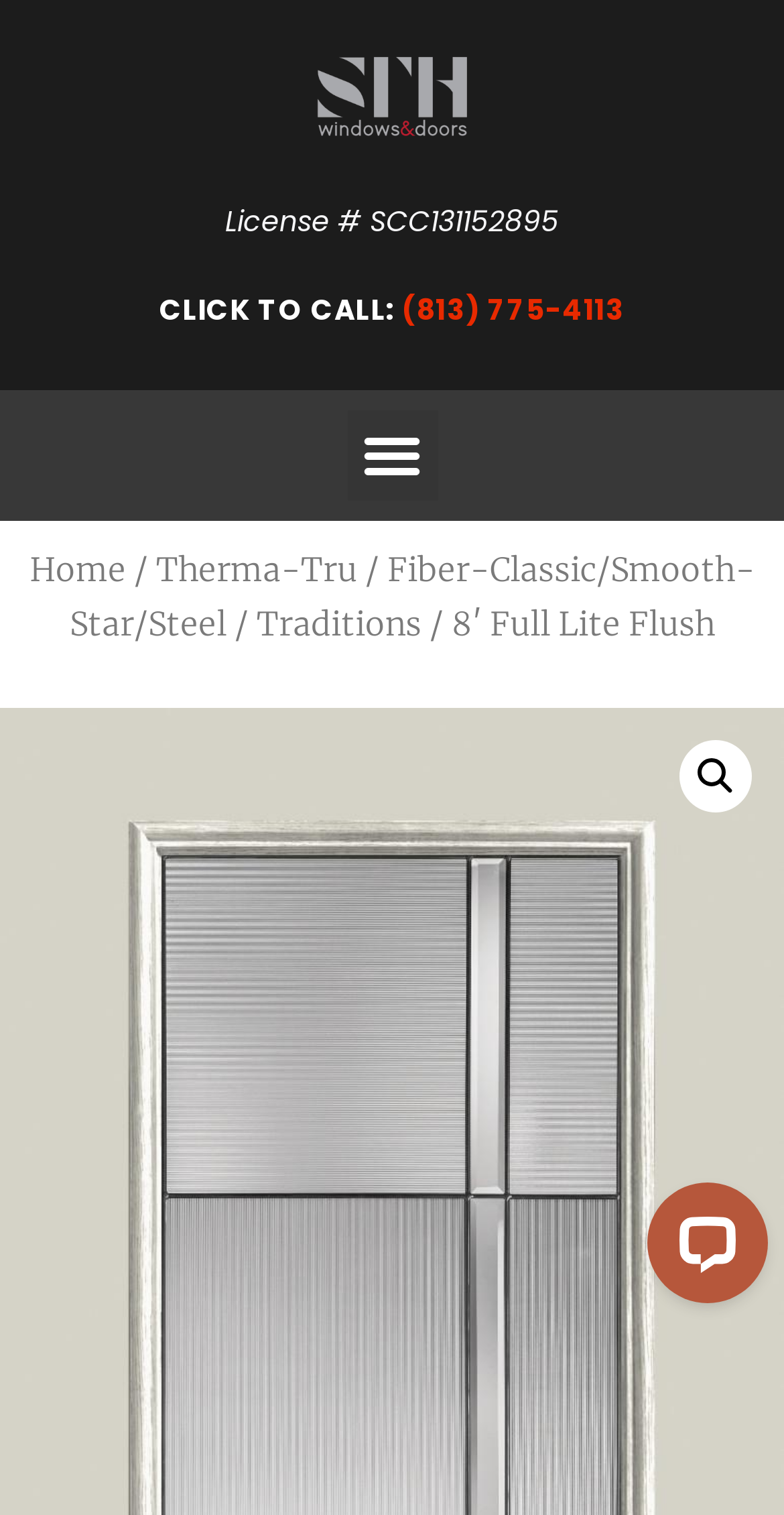Find the bounding box coordinates of the element you need to click on to perform this action: 'Call the phone number'. The coordinates should be represented by four float values between 0 and 1, in the format [left, top, right, bottom].

[0.512, 0.192, 0.797, 0.218]